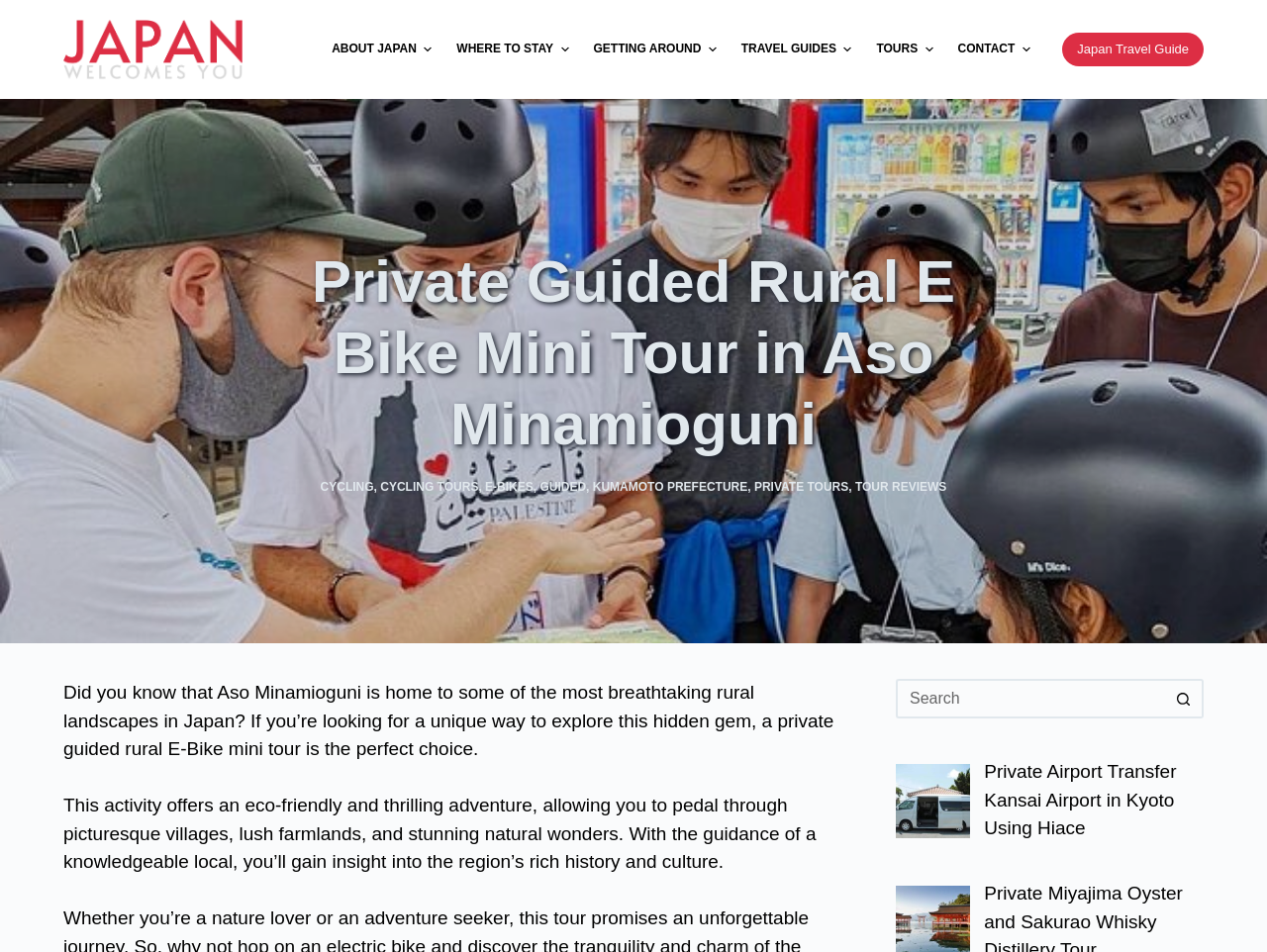Determine the bounding box coordinates in the format (top-left x, top-left y, bottom-right x, bottom-right y). Ensure all values are floating point numbers between 0 and 1. Identify the bounding box of the UI element described by: Tours

[0.682, 0.035, 0.746, 0.069]